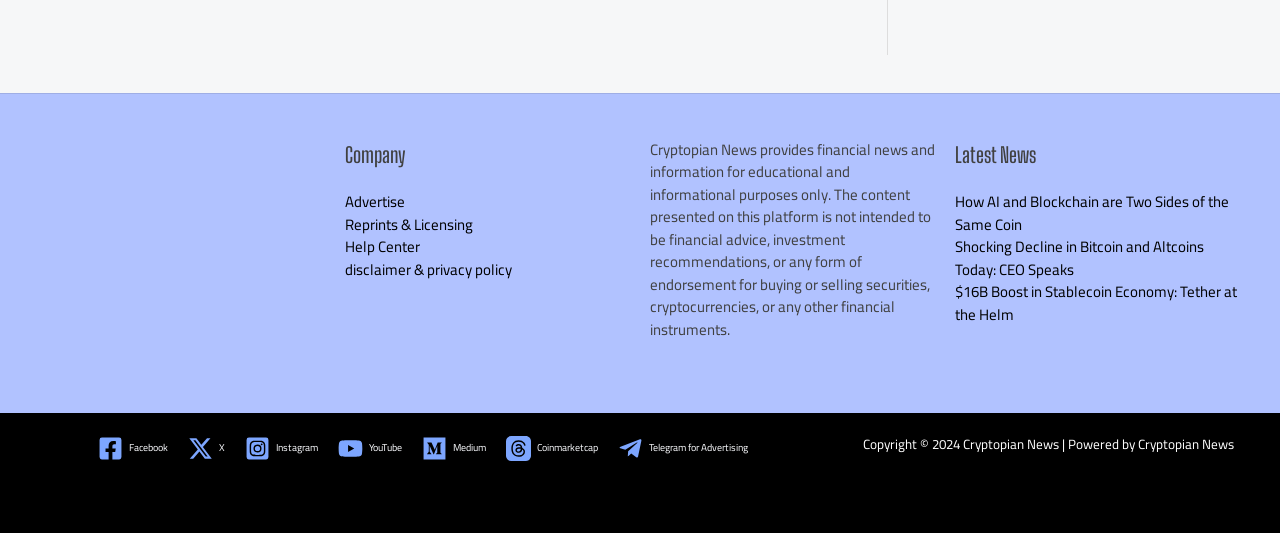Determine the bounding box coordinates of the clickable region to follow the instruction: "Click the link to view the instructions on embedding".

None